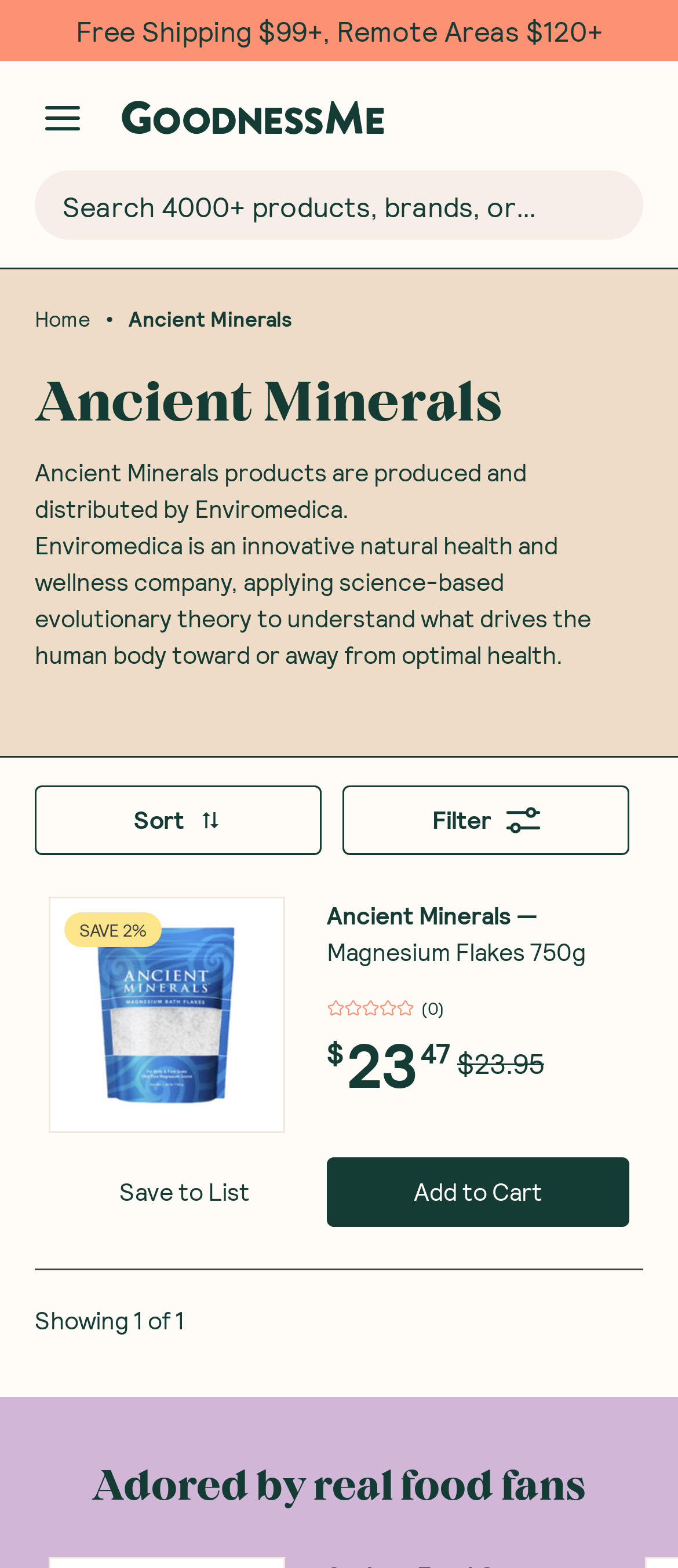Detail the various sections and features of the webpage.

This webpage is about Ancient Minerals products, specifically showcasing a product page for Magnesium Flakes 750g. At the top, there is a navigation bar with a breadcrumb trail, a link to the home page, and a link to Ancient Minerals. Below the navigation bar, there is a header section with a button to manage accounts, a link to open shopping lists, and a button to open the cart.

The main content area has a heading that reads "Ancient Minerals" followed by two paragraphs of text describing the company Enviromedica, which produces and distributes Ancient Minerals products. Below the text, there are two buttons to sort and filter products.

The product information section displays a link to the product "Ancient Minerals — Magnesium Flakes 750g" with a rating of 0 out of 0 reviews, accompanied by several small images representing the rating. The product price is displayed as $23.47, with a strikethrough price of $23.95. There is also a button to add the product to the cart.

At the bottom of the page, there is a section showing the number of products displayed, with a text "Showing" followed by a number. Finally, there is a promotional text "Adored by real food fans" at the very bottom of the page.